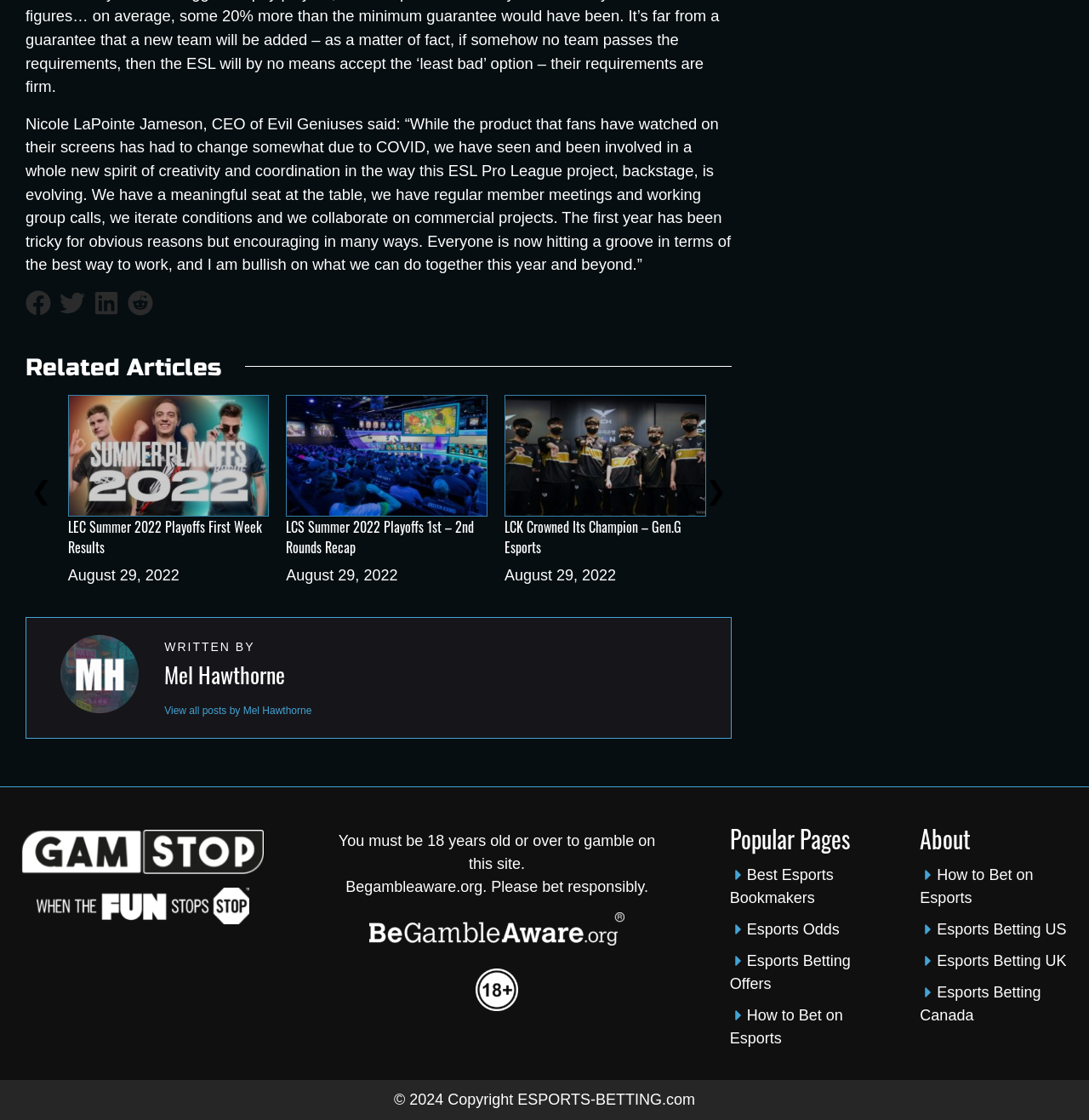Refer to the image and provide an in-depth answer to the question: 
What is the purpose of the buttons '❮ Previous' and '❯ Next'?

The buttons '❮ Previous' and '❯ Next' are likely used to navigate through a series of articles or pages, allowing the user to move back and forth between them.